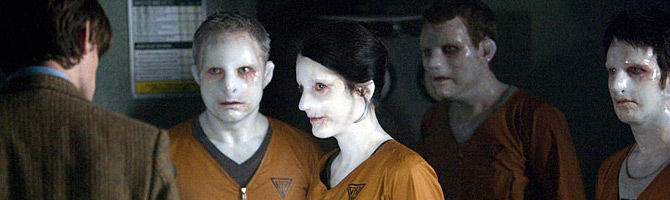Give a one-word or short-phrase answer to the following question: 
What is the skin tone of the Gangers?

Pale